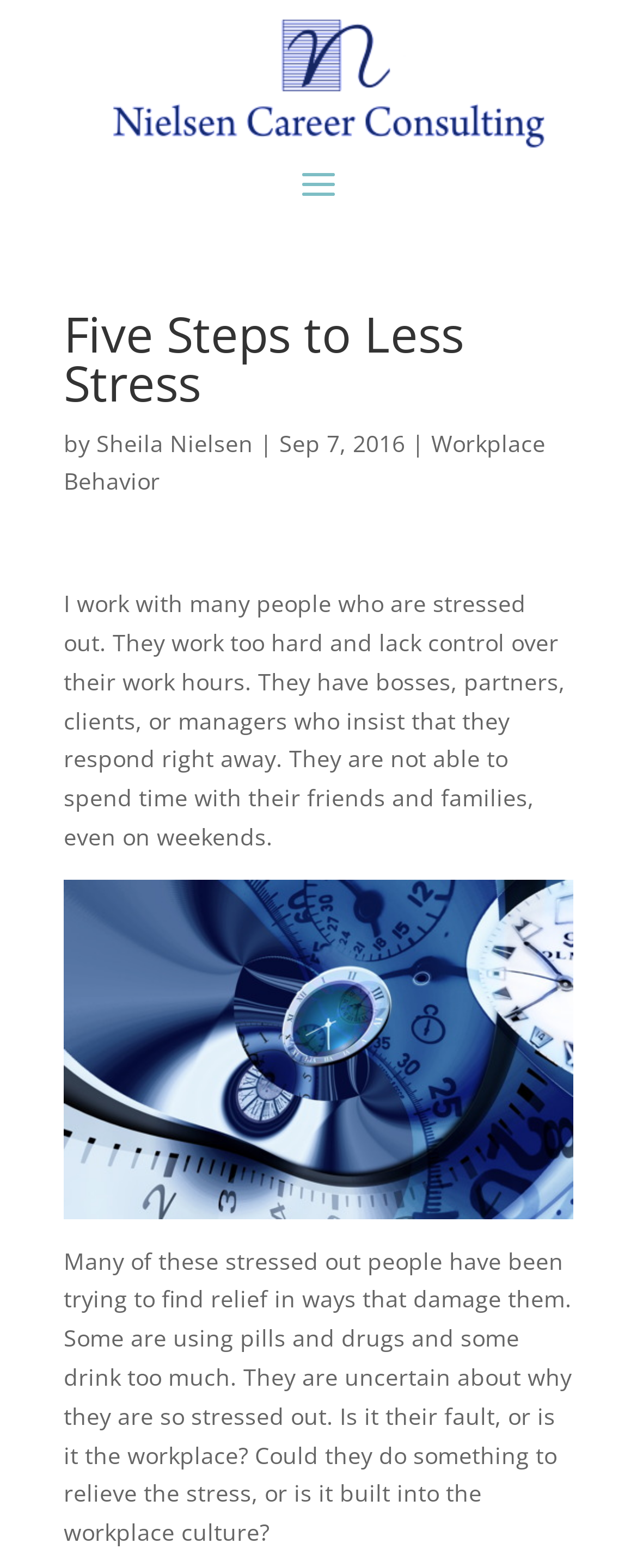Given the description of the UI element: "Sheila Nielsen", predict the bounding box coordinates in the form of [left, top, right, bottom], with each value being a float between 0 and 1.

[0.151, 0.272, 0.397, 0.292]